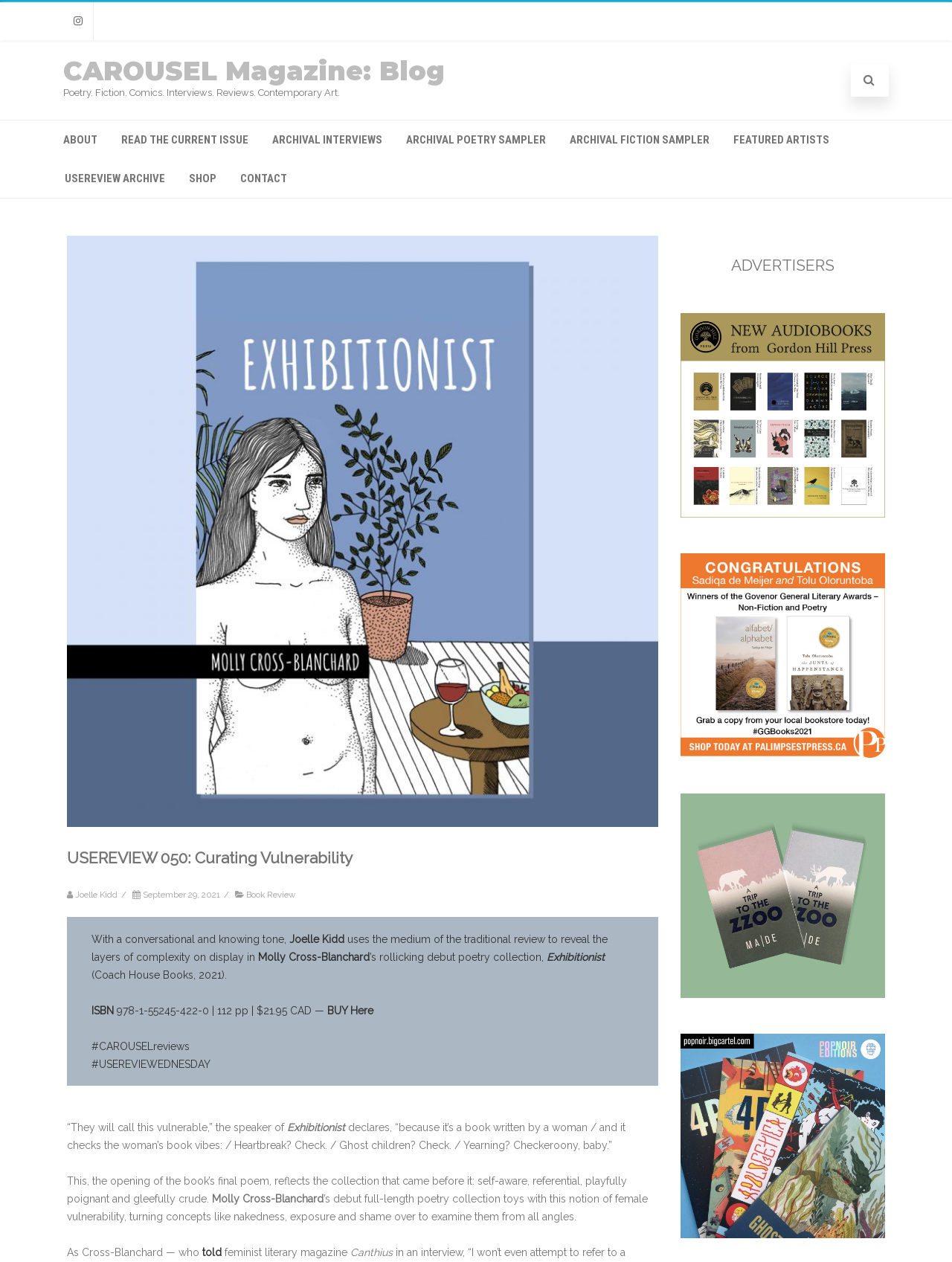Extract the main headline from the webpage and generate its text.

CAROUSEL Magazine: Blog